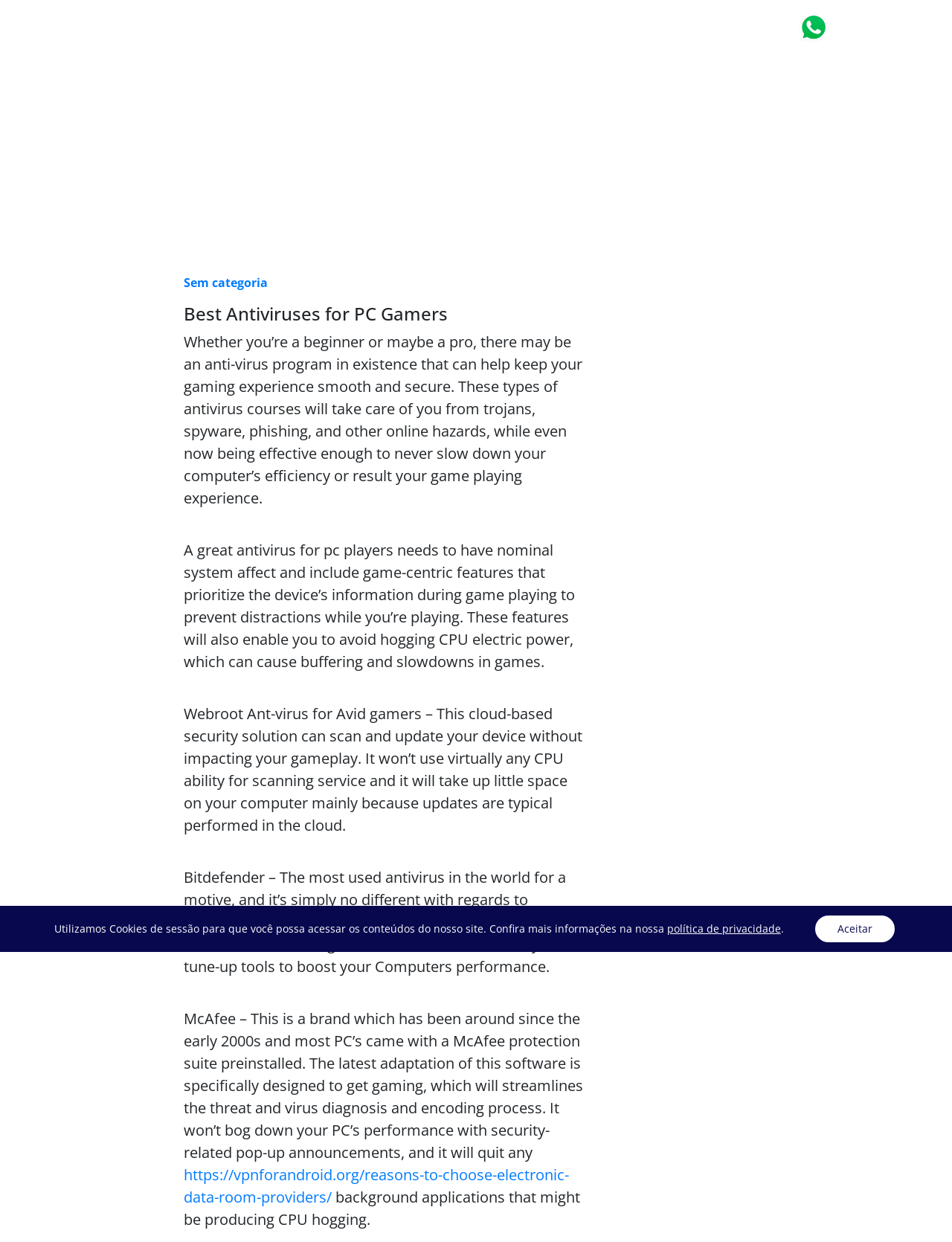Find the bounding box coordinates of the clickable region needed to perform the following instruction: "Click the 'PRODUTOS' link". The coordinates should be provided as four float numbers between 0 and 1, i.e., [left, top, right, bottom].

[0.553, 0.012, 0.645, 0.031]